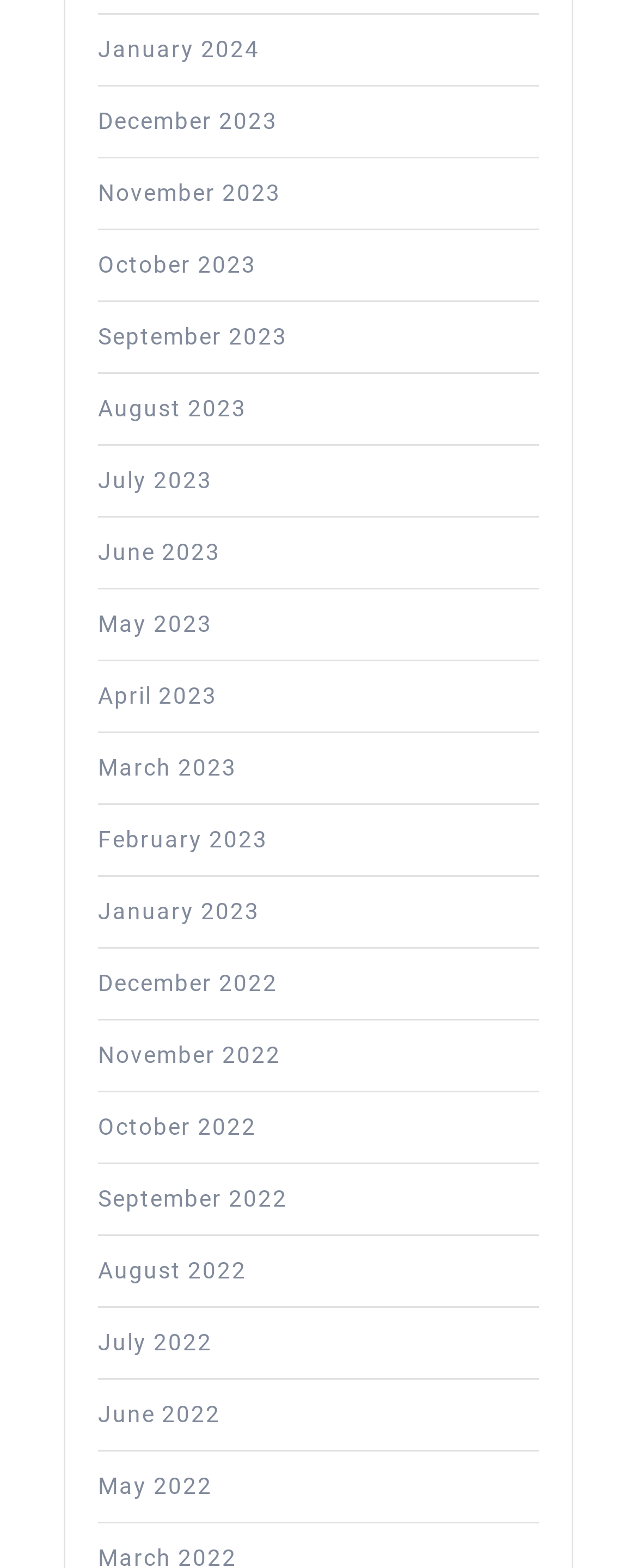Find the bounding box coordinates of the clickable area required to complete the following action: "click TOP".

None